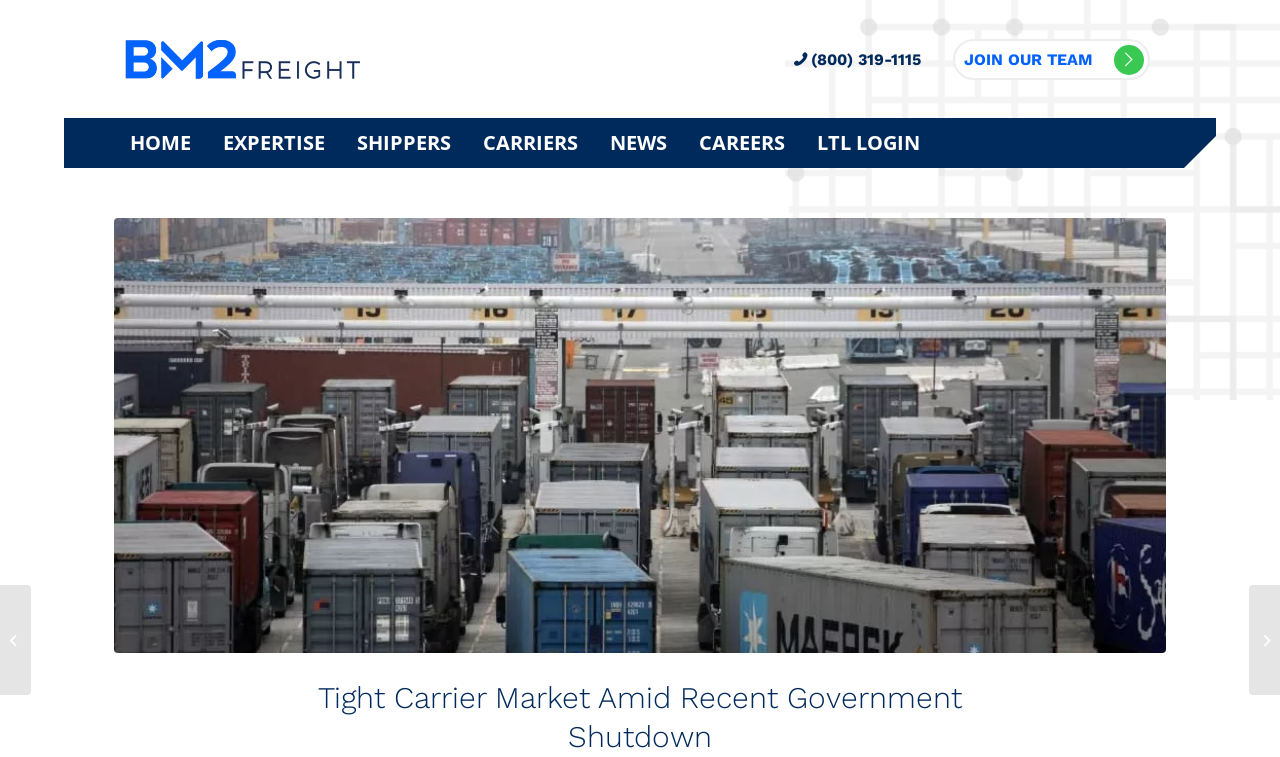Predict the bounding box coordinates of the UI element that matches this description: "Join Our Team". The coordinates should be in the format [left, top, right, bottom] with each value between 0 and 1.

[0.745, 0.059, 0.898, 0.098]